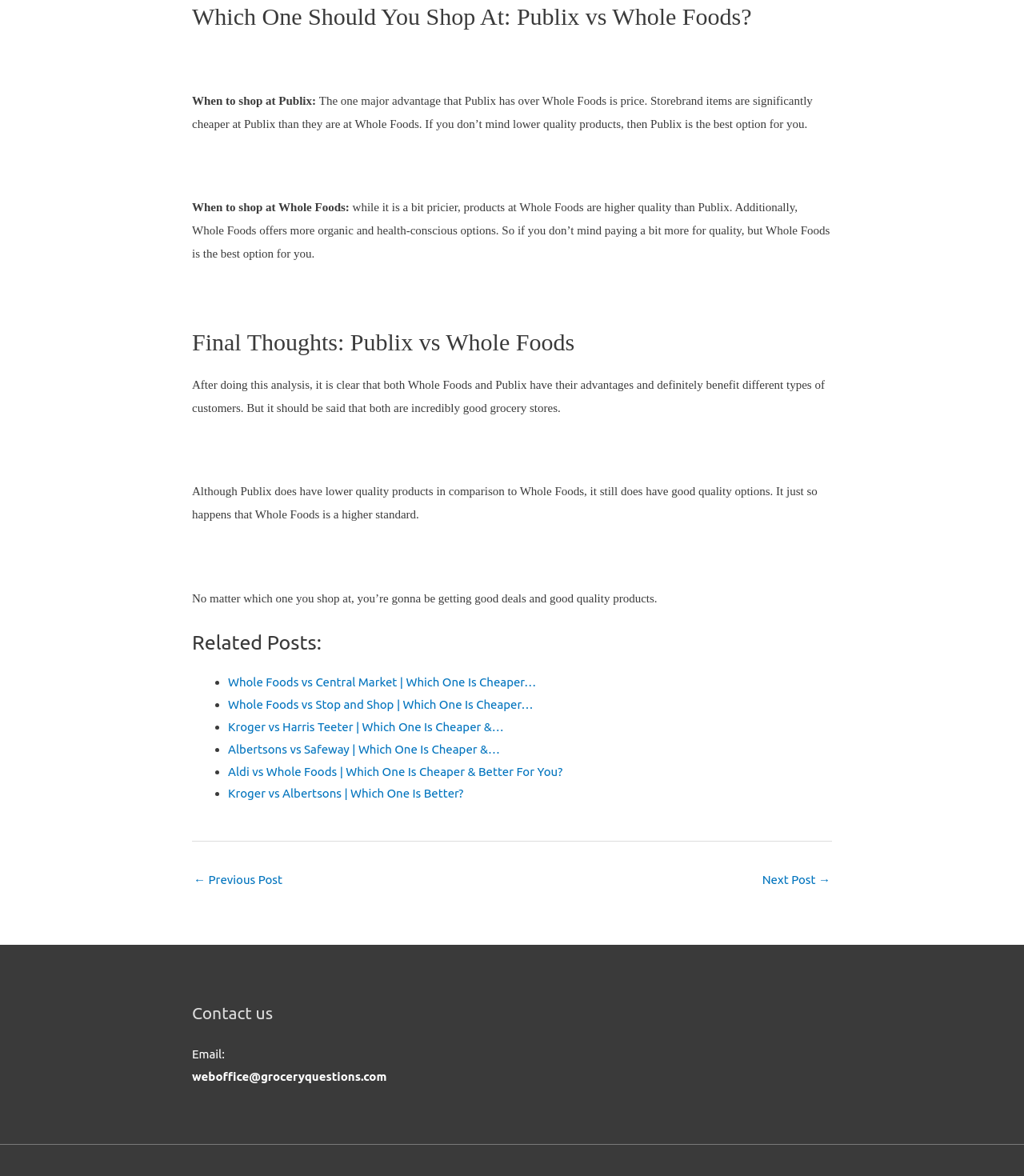What is the main advantage of shopping at Publix?
Please respond to the question with as much detail as possible.

According to the webpage, Publix has a major advantage over Whole Foods in terms of price. Storebrand items are significantly cheaper at Publix than they are at Whole Foods.